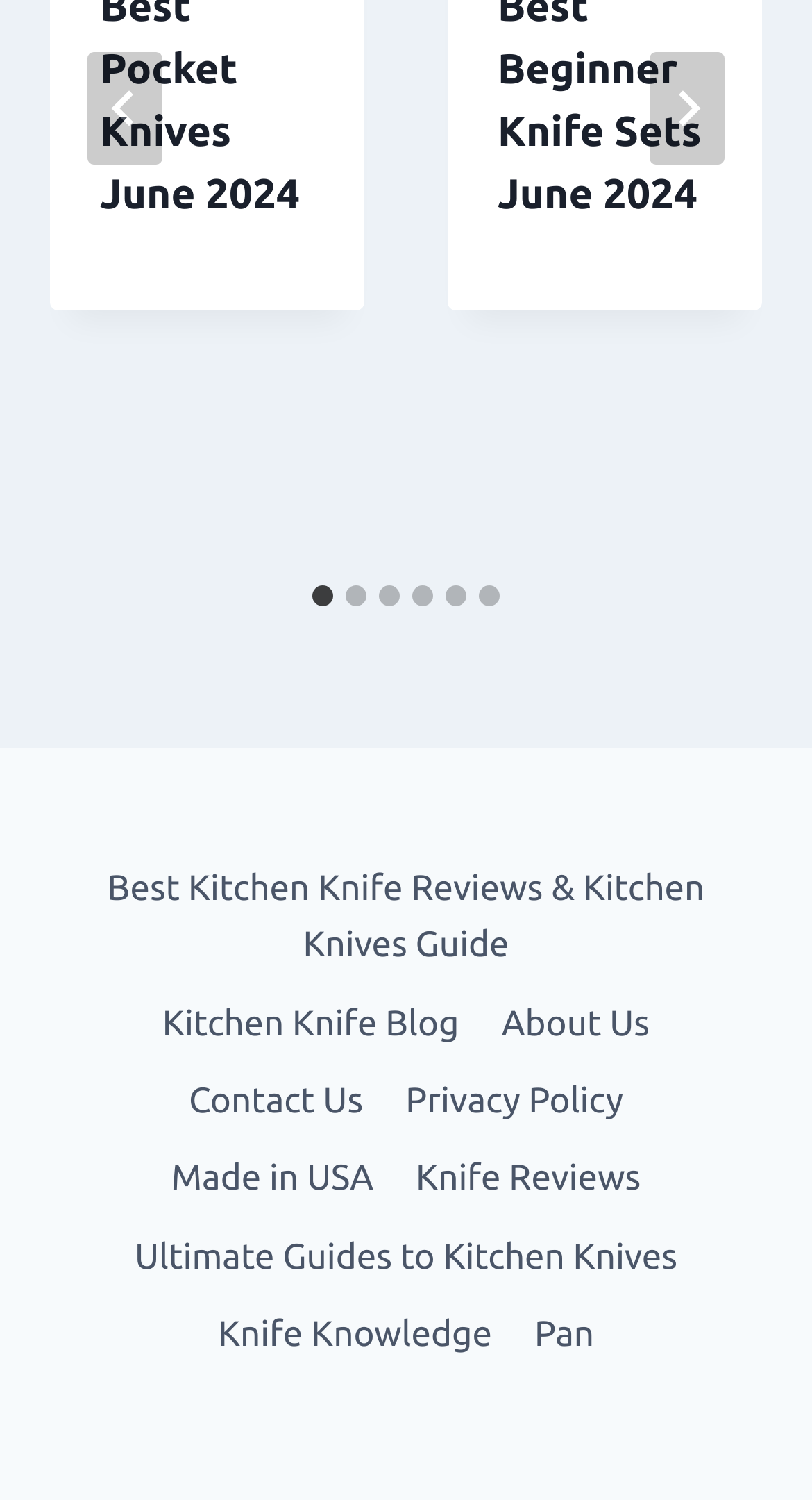Locate the bounding box coordinates of the clickable area to execute the instruction: "Select the next slide". Provide the coordinates as four float numbers between 0 and 1, represented as [left, top, right, bottom].

[0.8, 0.034, 0.892, 0.109]